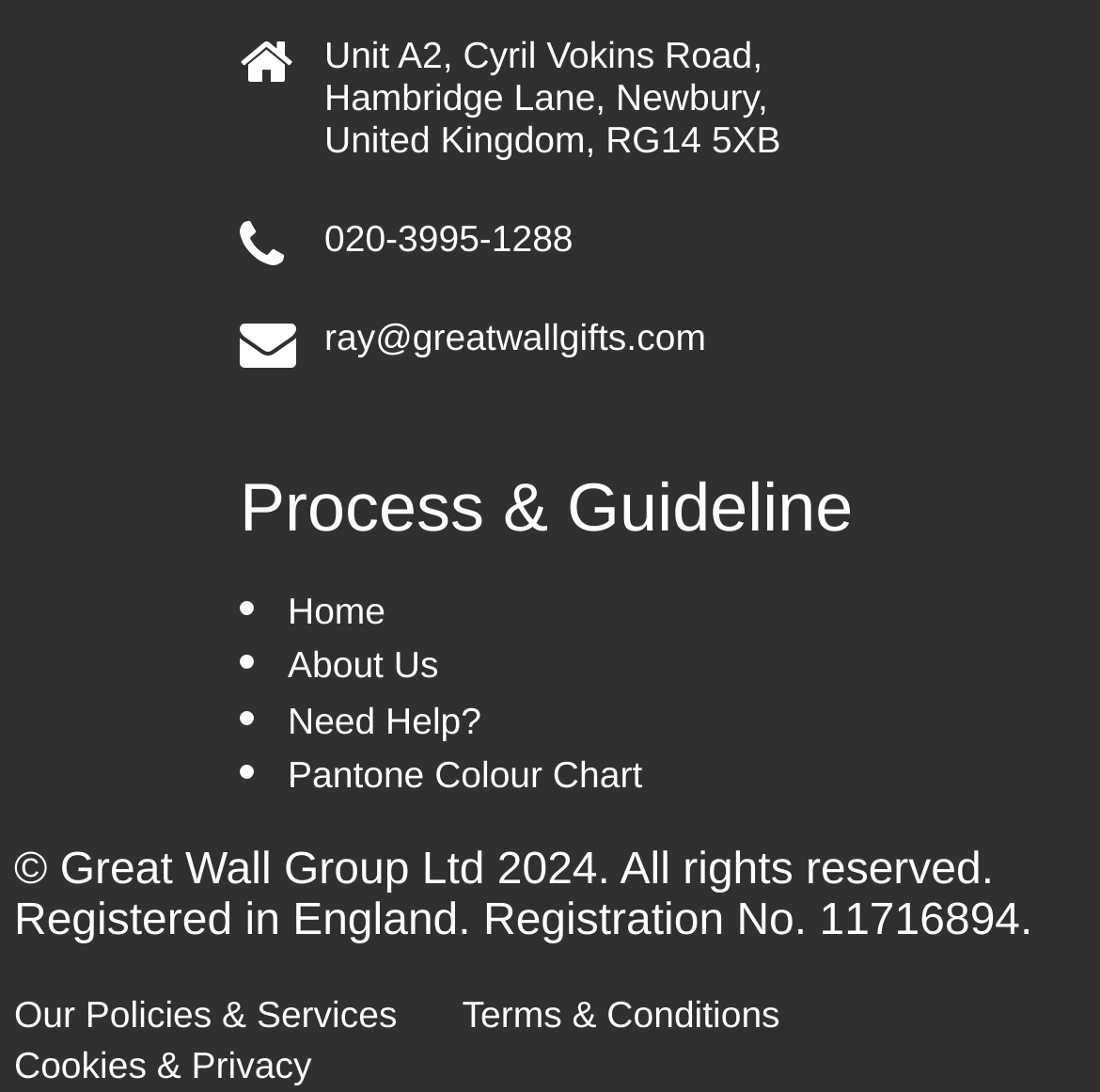Answer this question in one word or a short phrase: What is the registration number of the company?

11716894